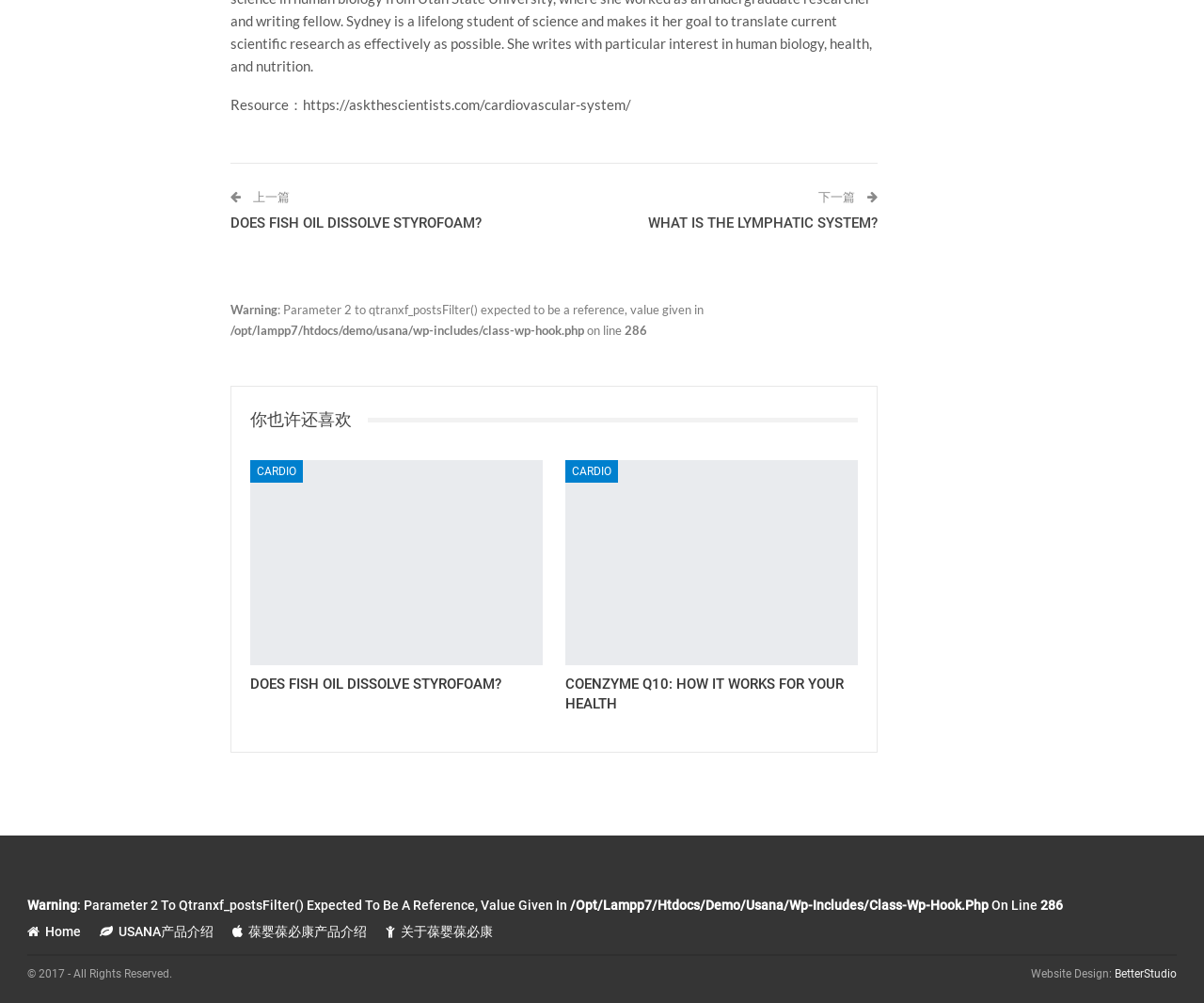Locate the bounding box coordinates of the area you need to click to fulfill this instruction: 'Go to the previous article'. The coordinates must be in the form of four float numbers ranging from 0 to 1: [left, top, right, bottom].

[0.208, 0.189, 0.241, 0.203]